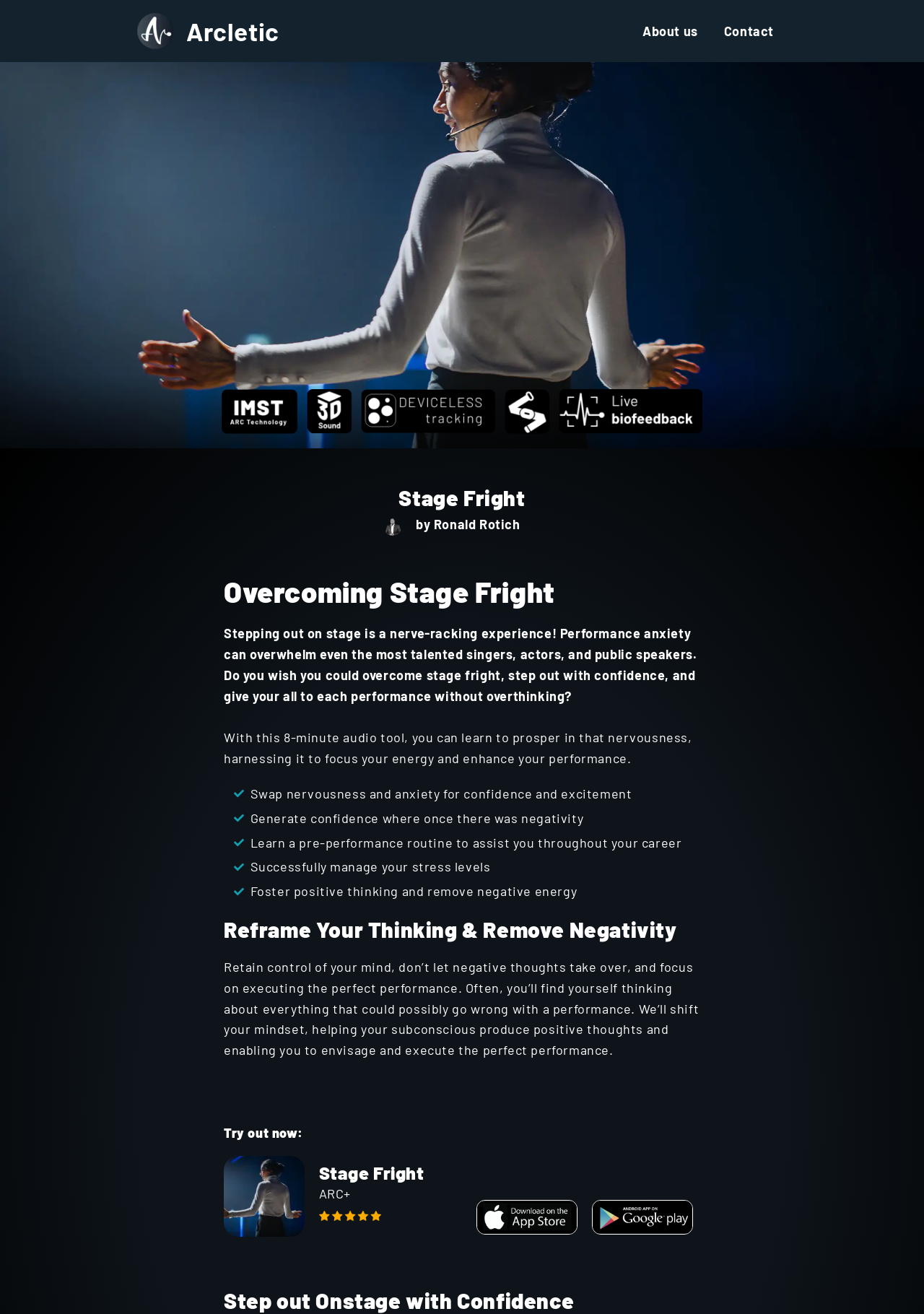Find the bounding box coordinates for the UI element that matches this description: "Arcletic".

[0.202, 0.012, 0.302, 0.035]